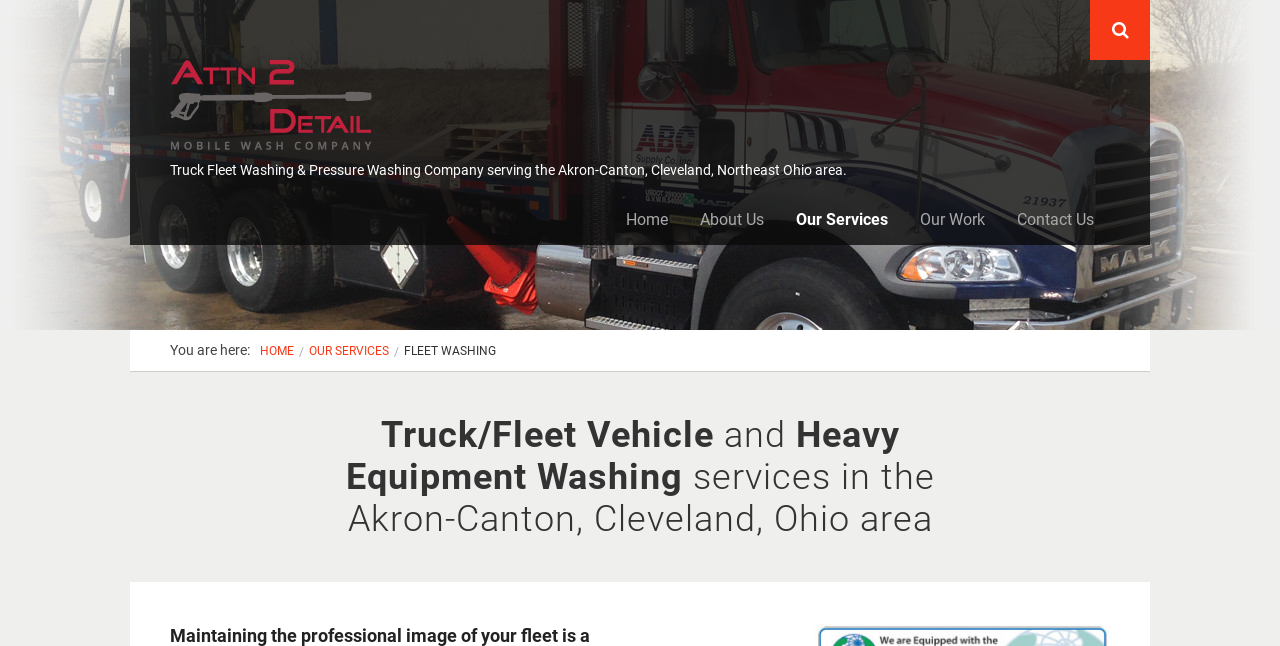Extract the main title from the webpage and generate its text.

Truck/Fleet Vehicle and Heavy Equipment Washing services in the
Akron-Canton, Cleveland, Ohio area